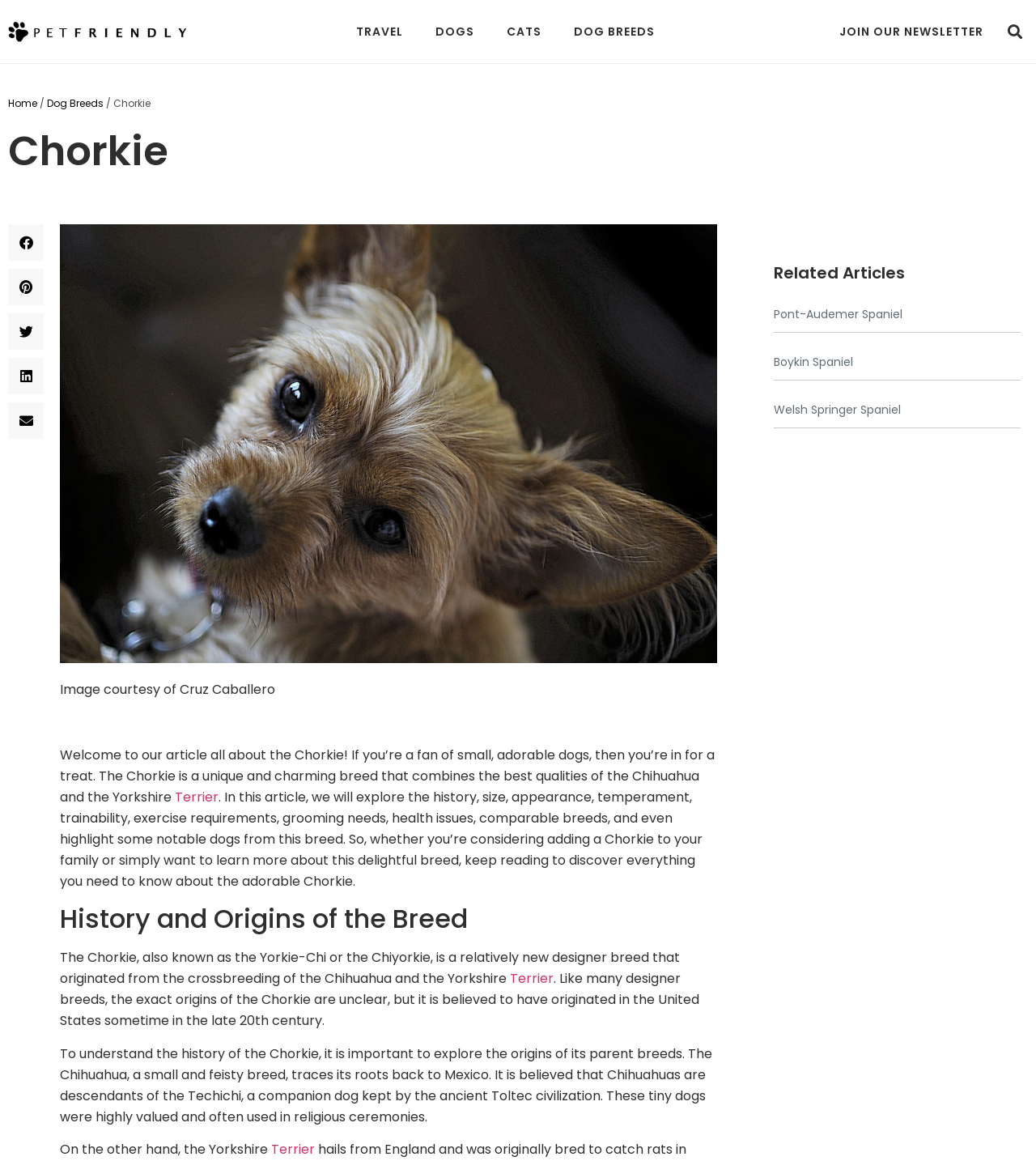Kindly provide the bounding box coordinates of the section you need to click on to fulfill the given instruction: "View user profile".

None